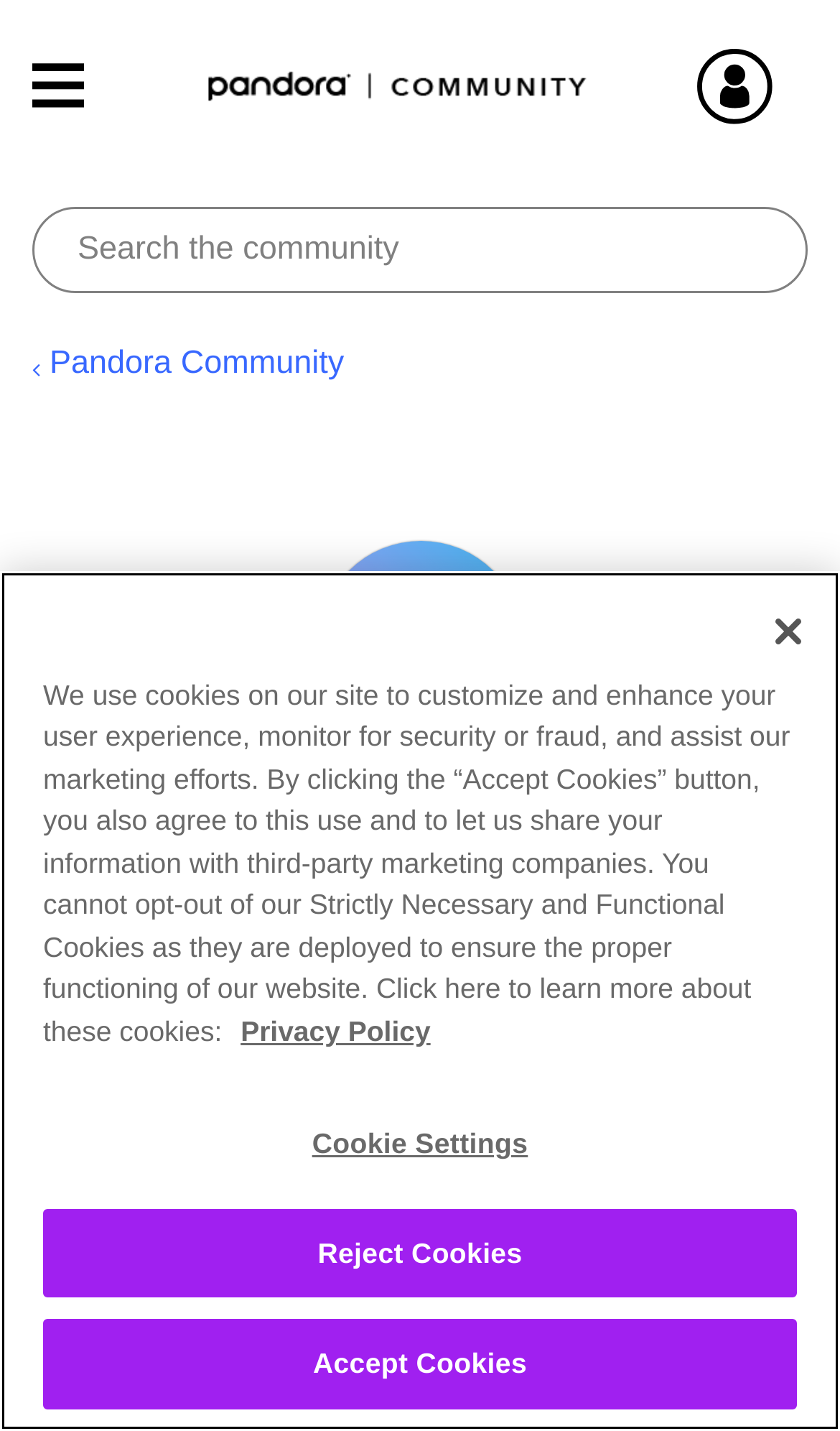Determine the bounding box coordinates for the clickable element to execute this instruction: "Search for something". Provide the coordinates as four float numbers between 0 and 1, i.e., [left, top, right, bottom].

[0.038, 0.145, 0.962, 0.205]